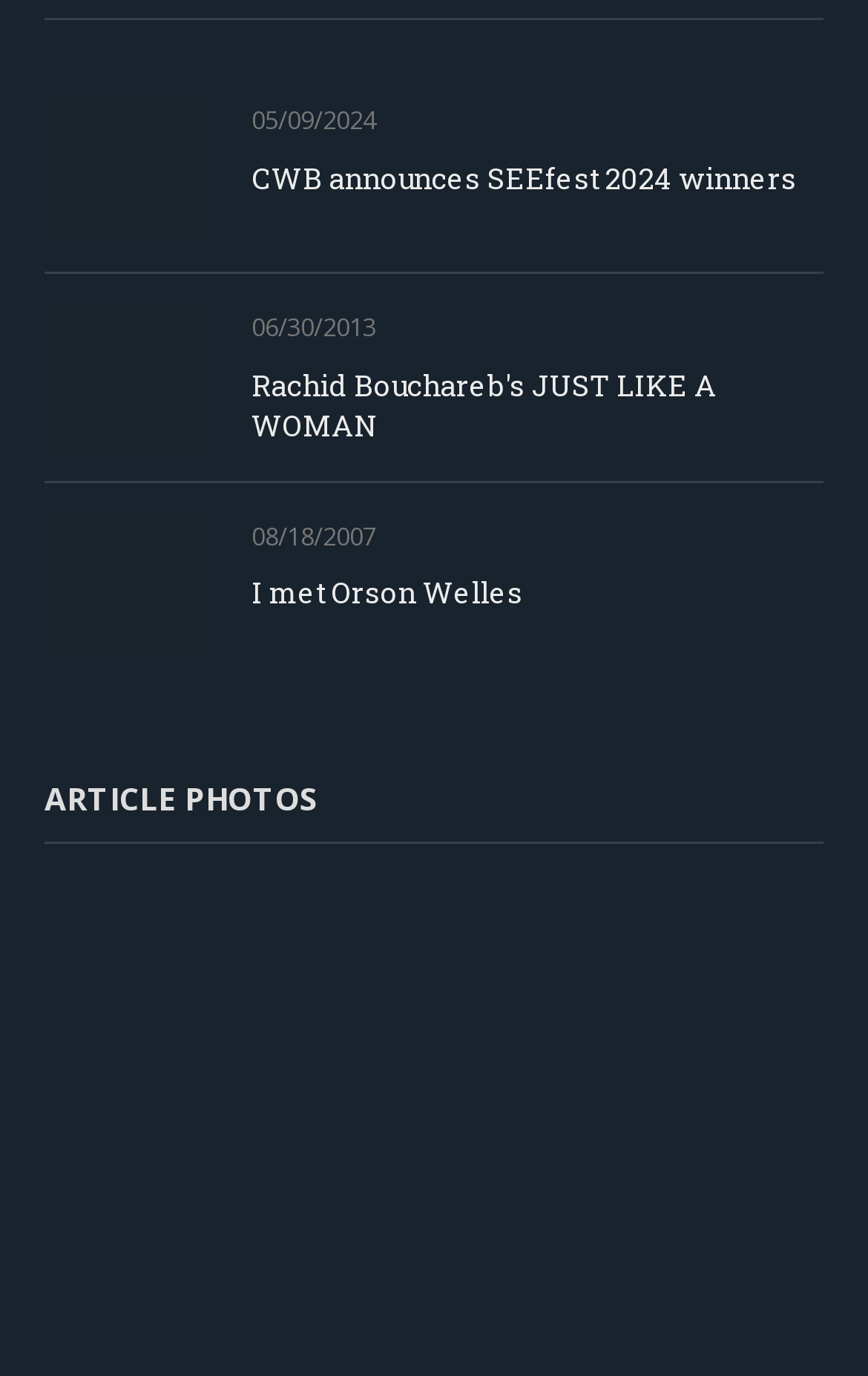Locate the bounding box coordinates of the element's region that should be clicked to carry out the following instruction: "Click on the link 'Rachid Bouchareb's JUST LIKE A WOMAN'". The coordinates need to be four float numbers between 0 and 1, i.e., [left, top, right, bottom].

[0.29, 0.265, 0.826, 0.324]